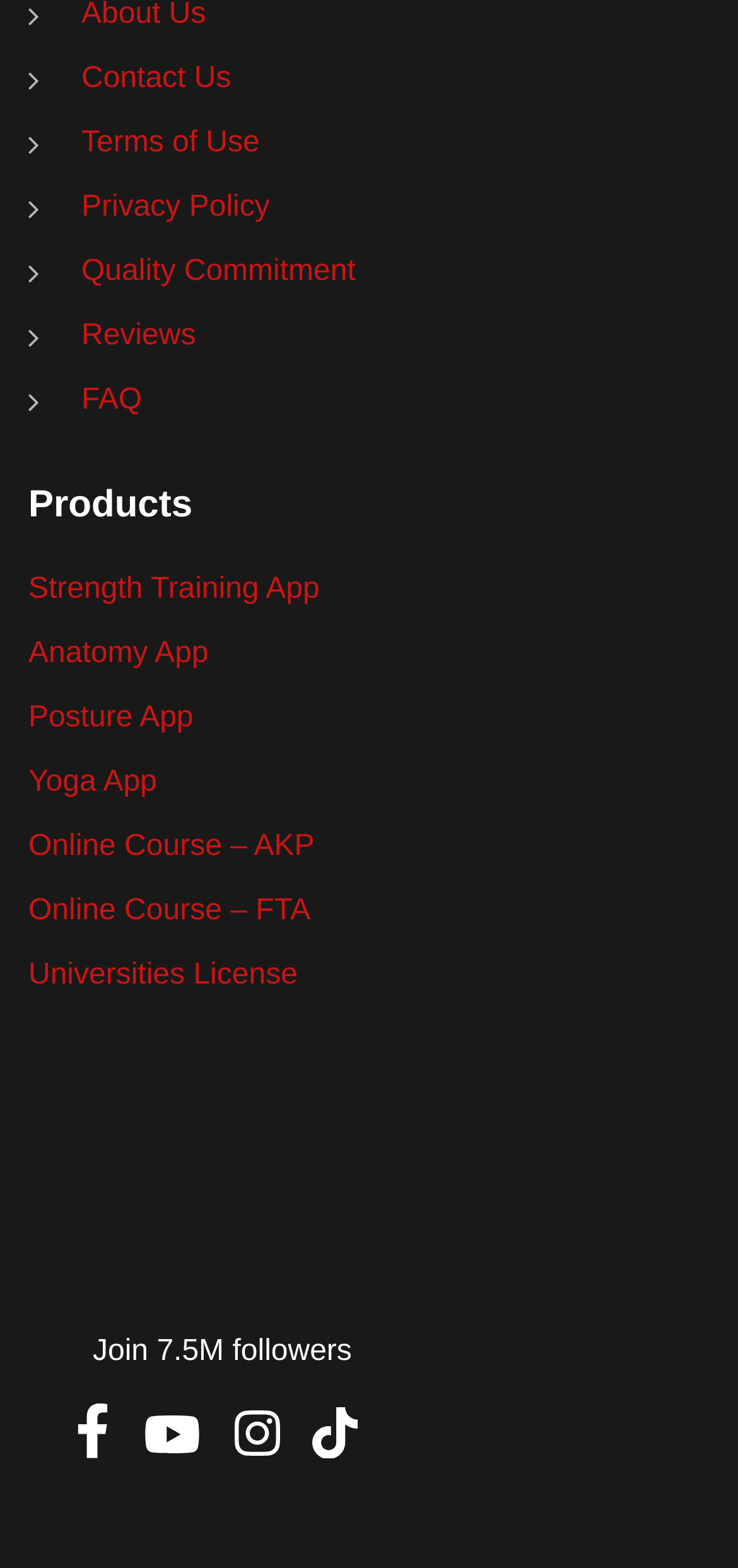Show me the bounding box coordinates of the clickable region to achieve the task as per the instruction: "View Products".

[0.038, 0.307, 0.962, 0.338]